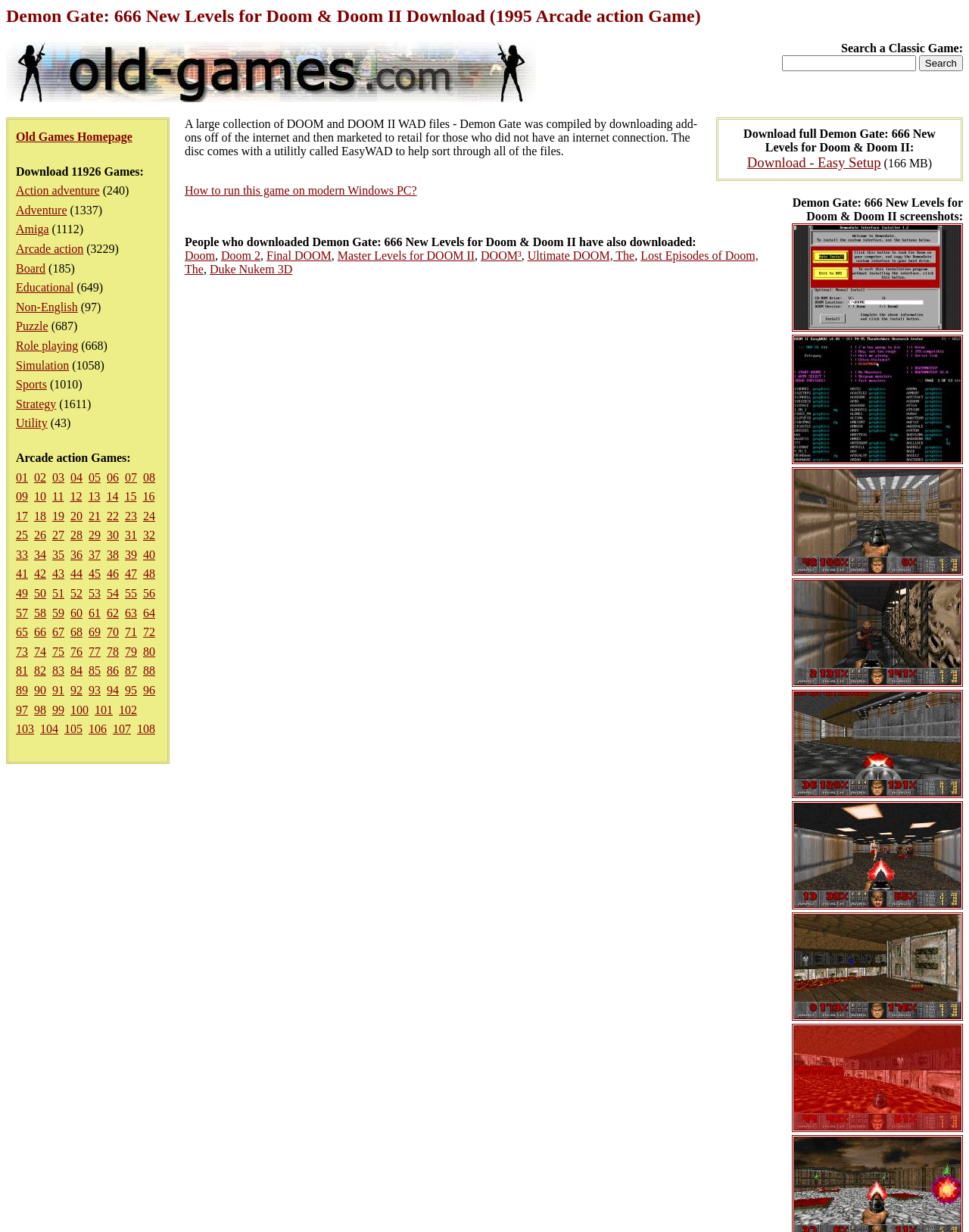Given the description: "Lost Episodes of Doom, The", determine the bounding box coordinates of the UI element. The coordinates should be formatted as four float numbers between 0 and 1, [left, top, right, bottom].

[0.191, 0.202, 0.783, 0.224]